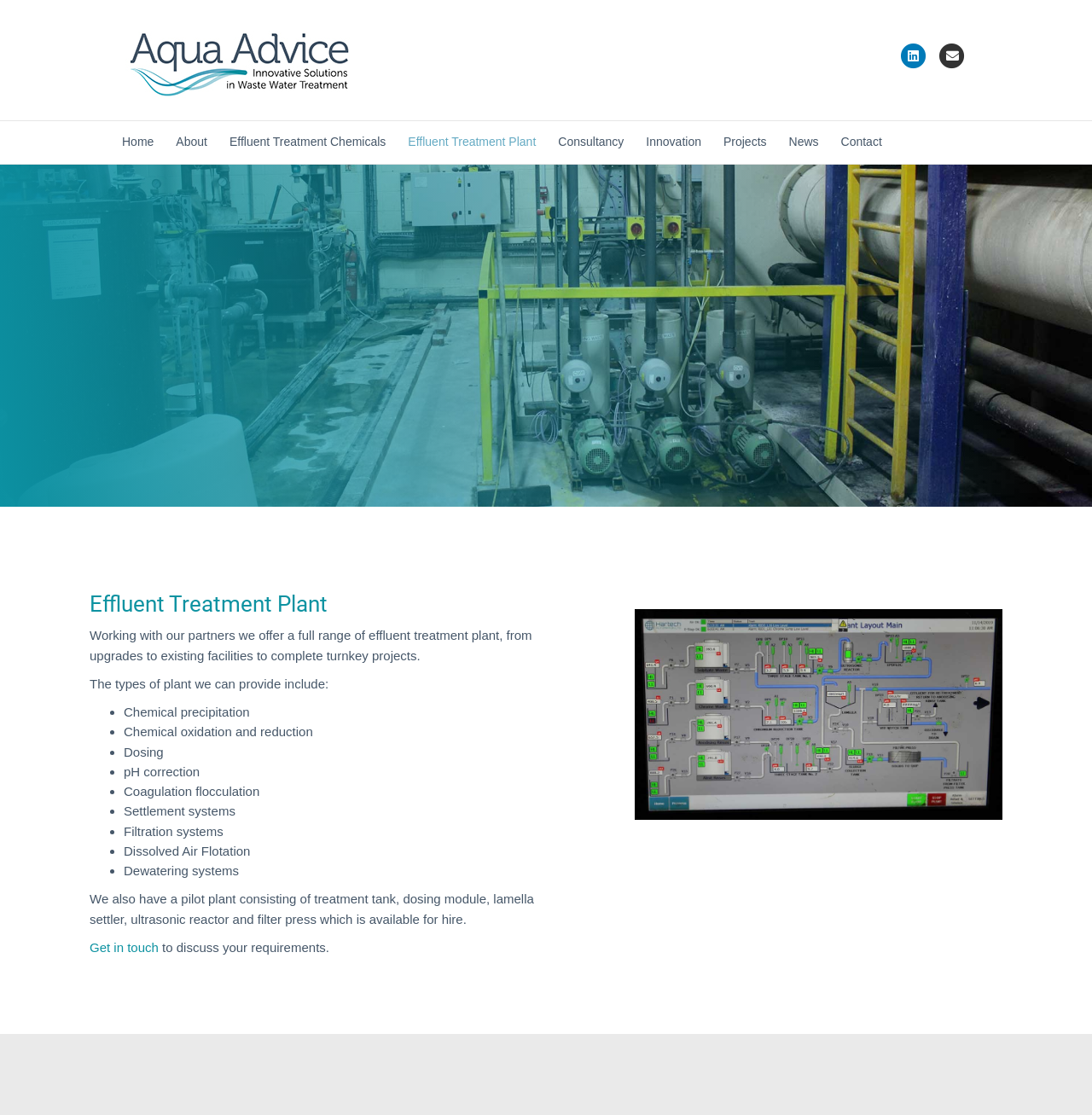Identify the bounding box coordinates of the HTML element based on this description: "Effluent Treatment Plant".

[0.364, 0.109, 0.501, 0.147]